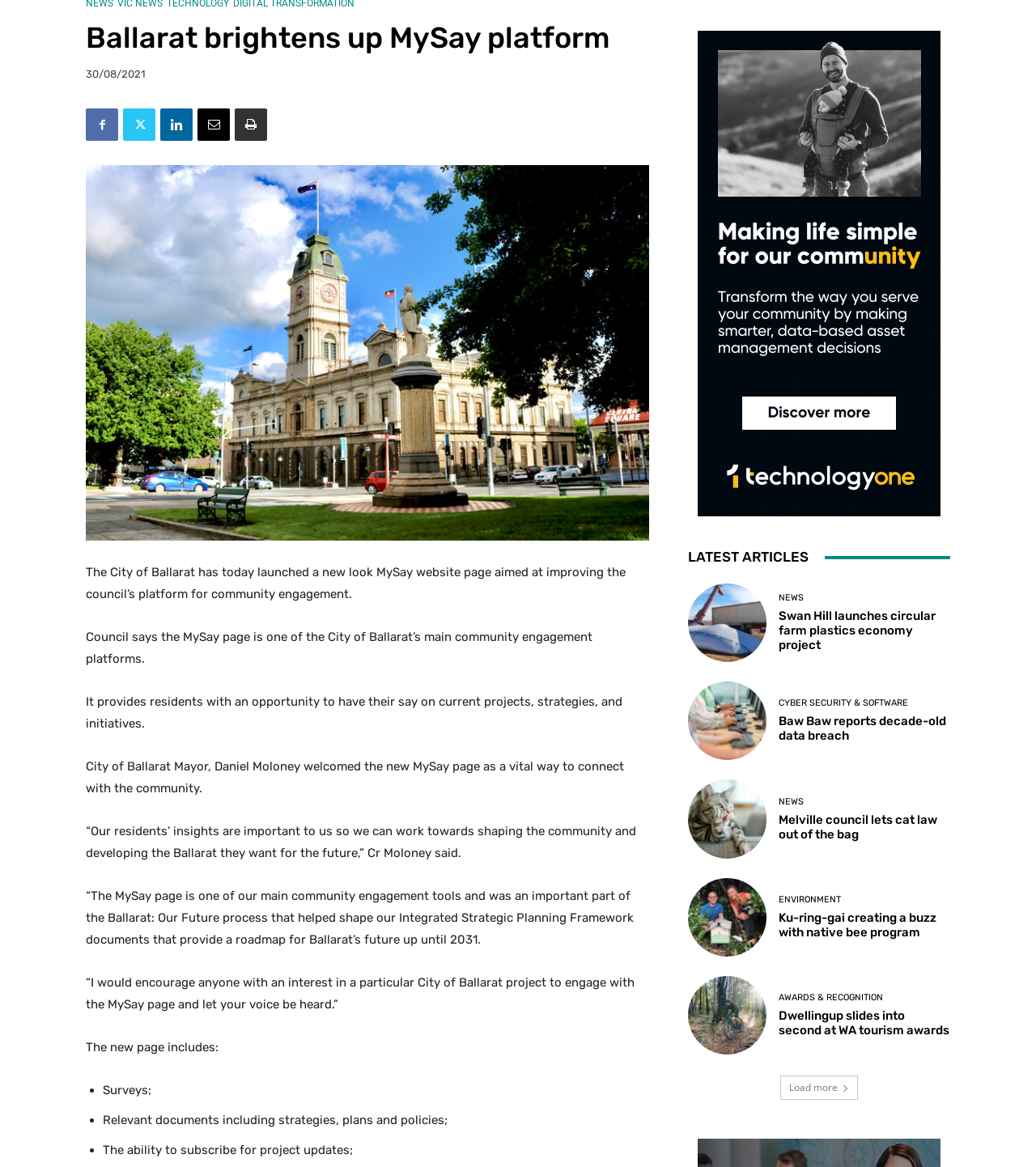Specify the bounding box coordinates (top-left x, top-left y, bottom-right x, bottom-right y) of the UI element in the screenshot that matches this description: Cyber Security & Software

[0.752, 0.599, 0.877, 0.606]